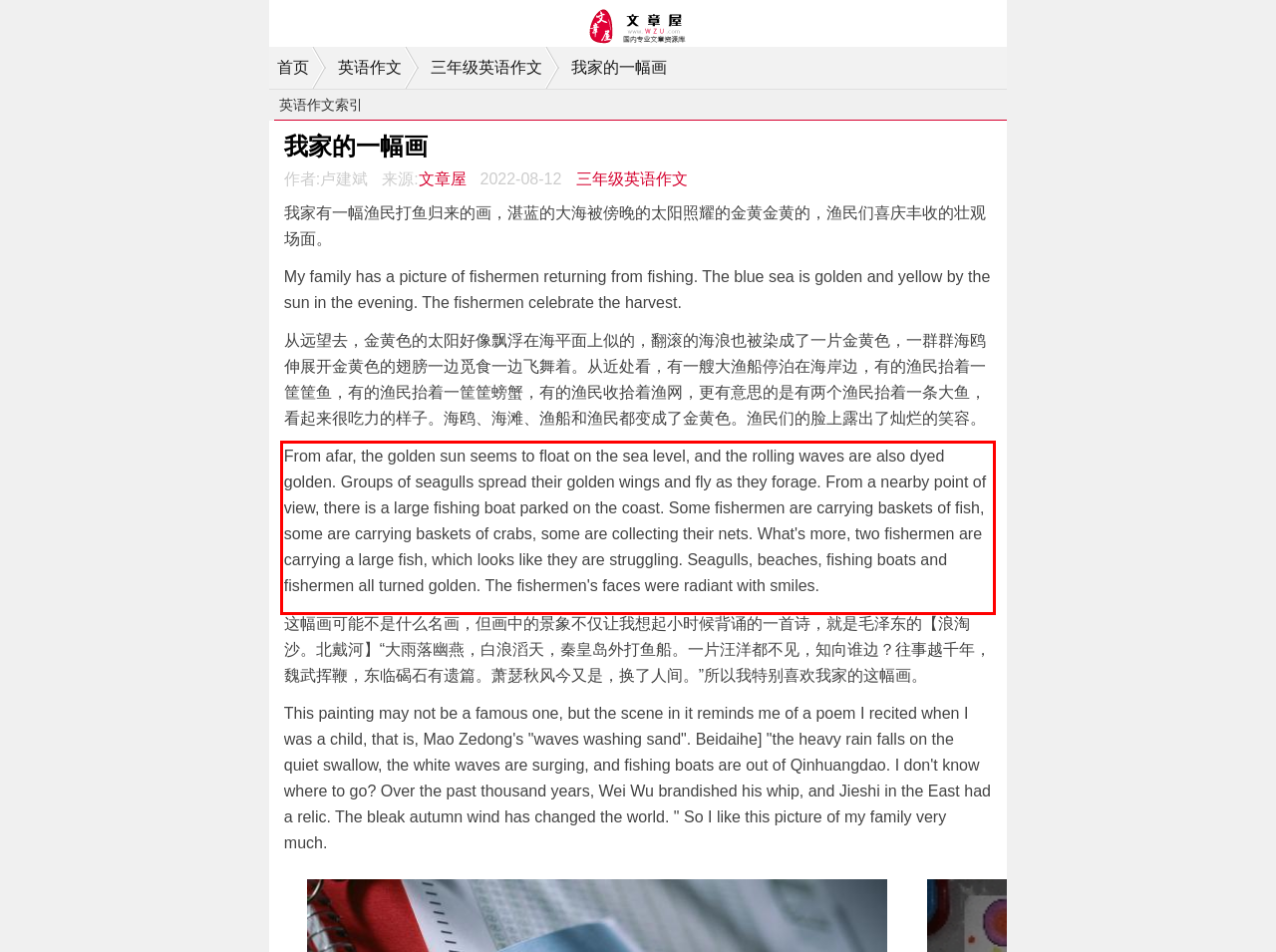Observe the screenshot of the webpage, locate the red bounding box, and extract the text content within it.

From afar, the golden sun seems to float on the sea level, and the rolling waves are also dyed golden. Groups of seagulls spread their golden wings and fly as they forage. From a nearby point of view, there is a large fishing boat parked on the coast. Some fishermen are carrying baskets of fish, some are carrying baskets of crabs, some are collecting their nets. What's more, two fishermen are carrying a large fish, which looks like they are struggling. Seagulls, beaches, fishing boats and fishermen all turned golden. The fishermen's faces were radiant with smiles.